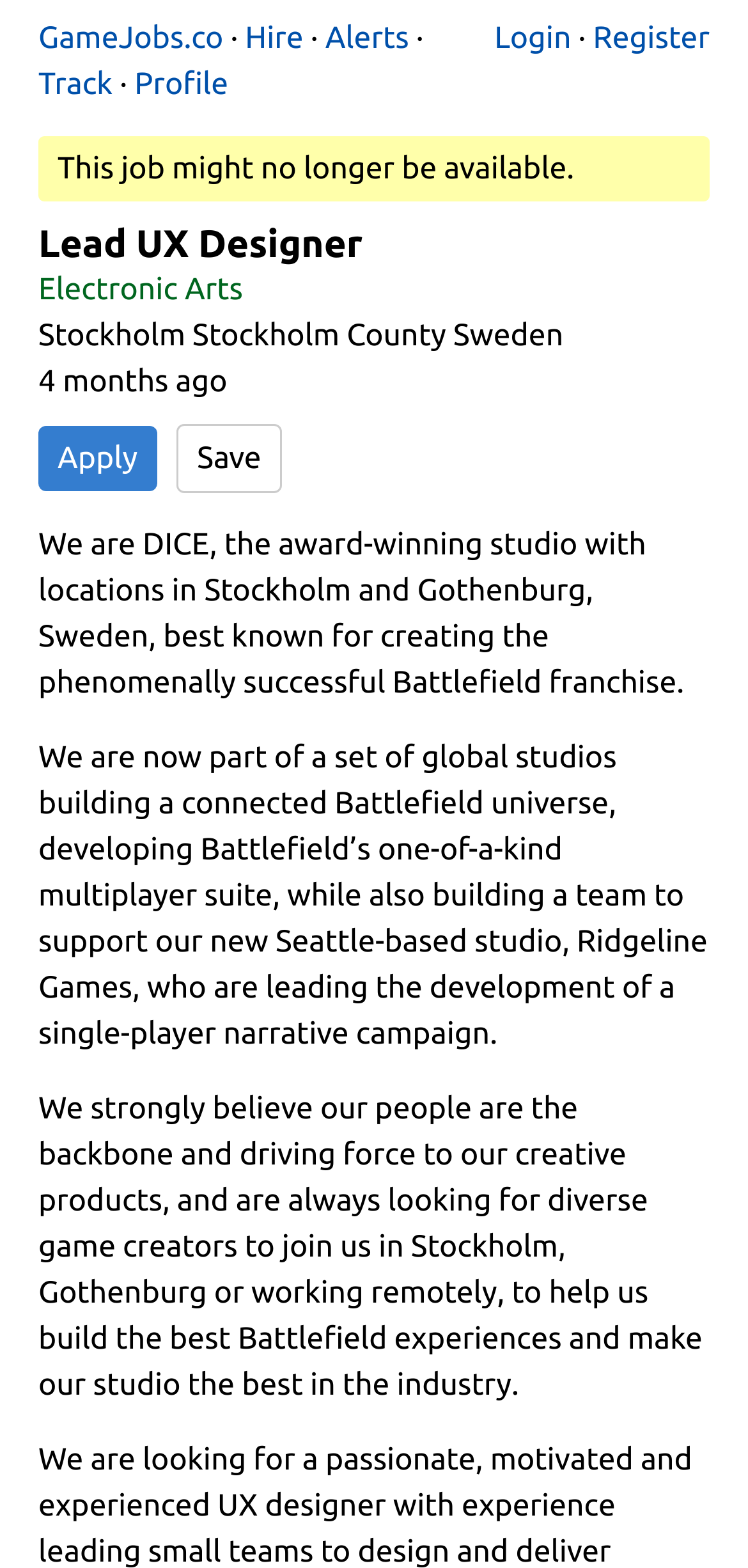Highlight the bounding box coordinates of the element you need to click to perform the following instruction: "Click on Save."

[0.235, 0.27, 0.377, 0.314]